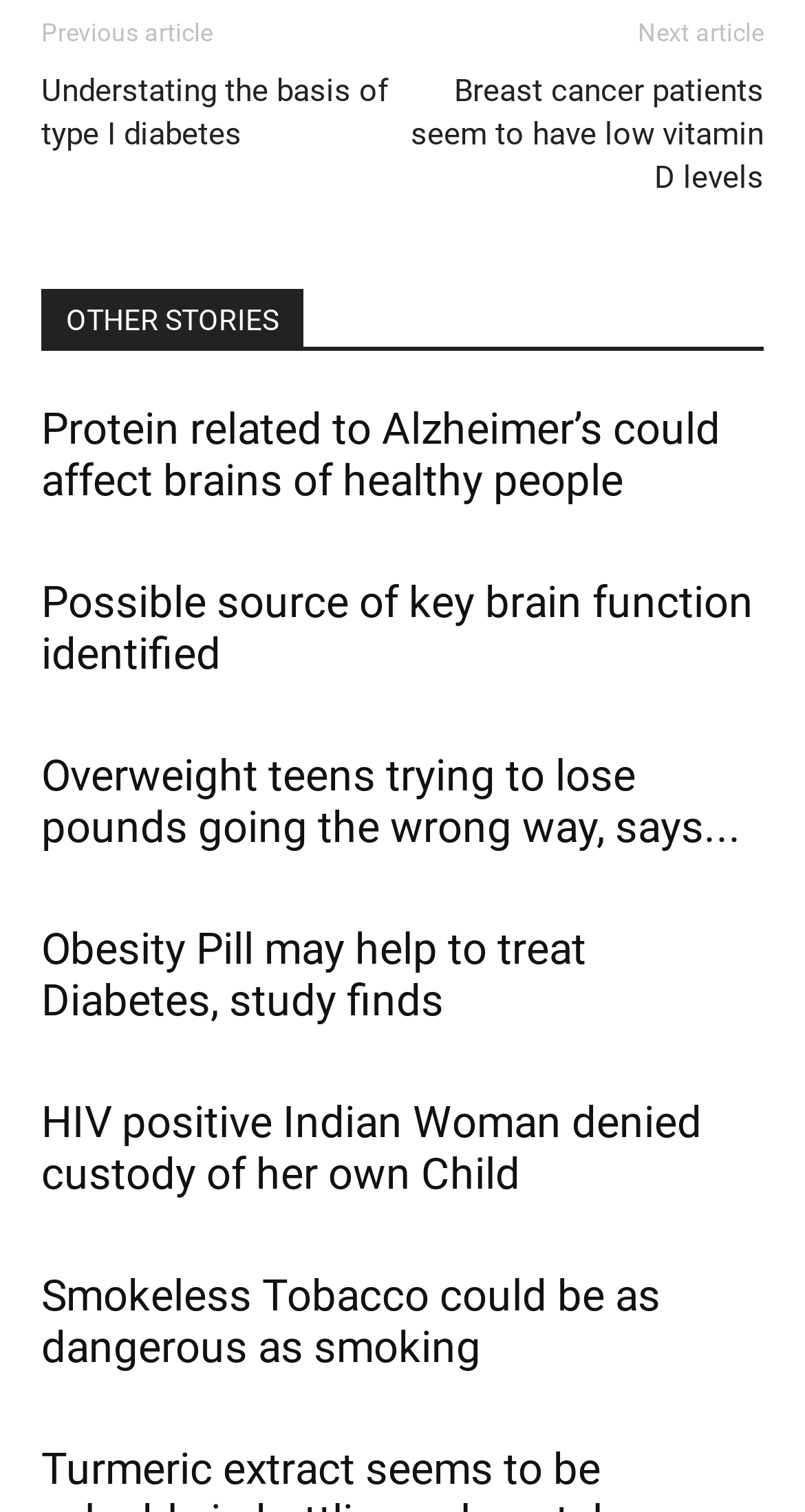Use the details in the image to answer the question thoroughly: 
What is the title of the first article?

The first article is titled 'Understating the basis of type I diabetes' which can be found by looking at the link element with the text 'Understating the basis of type I diabetes'.